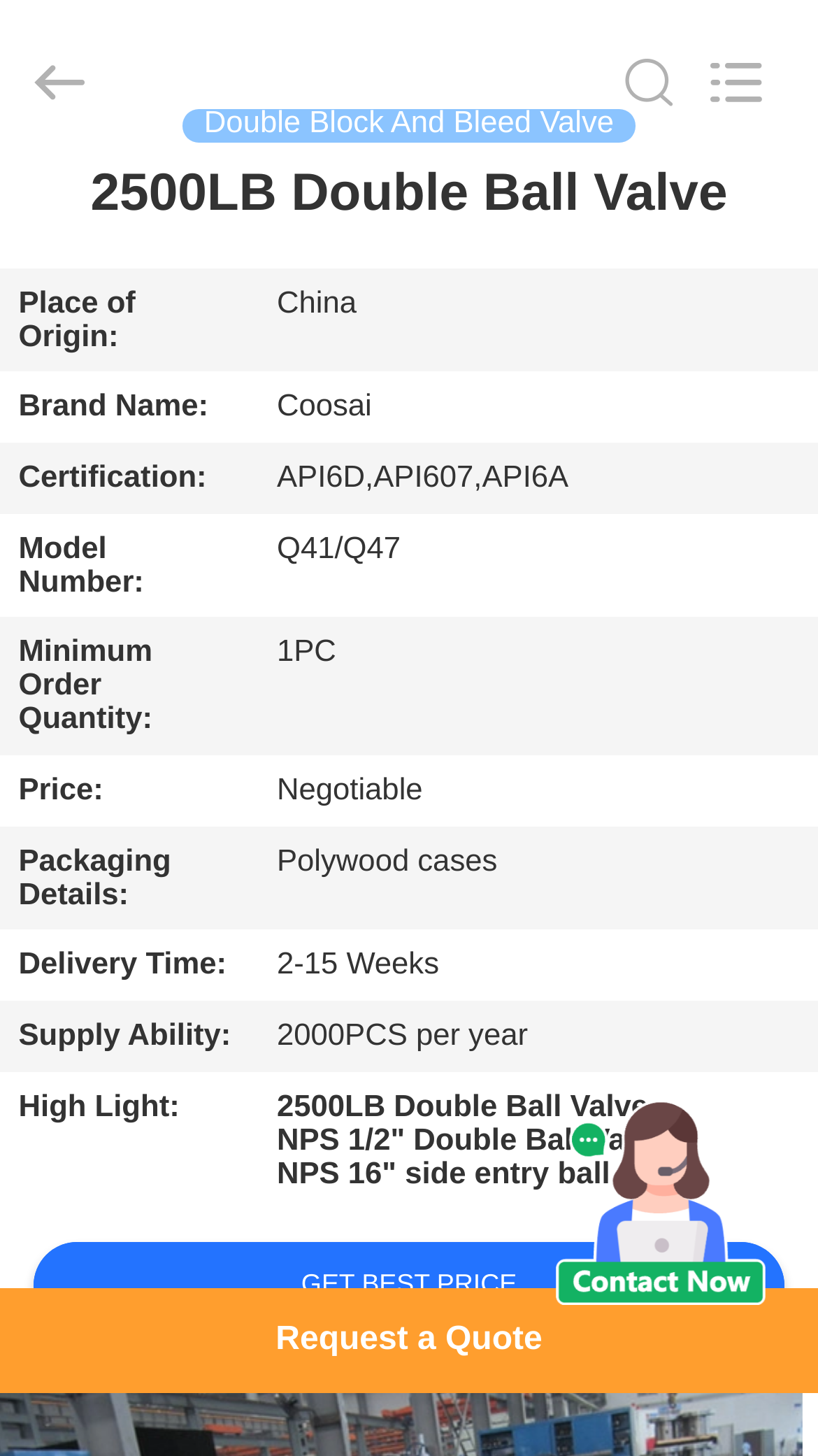Answer the question below using just one word or a short phrase: 
What is the delivery time of the product?

2-15 Weeks